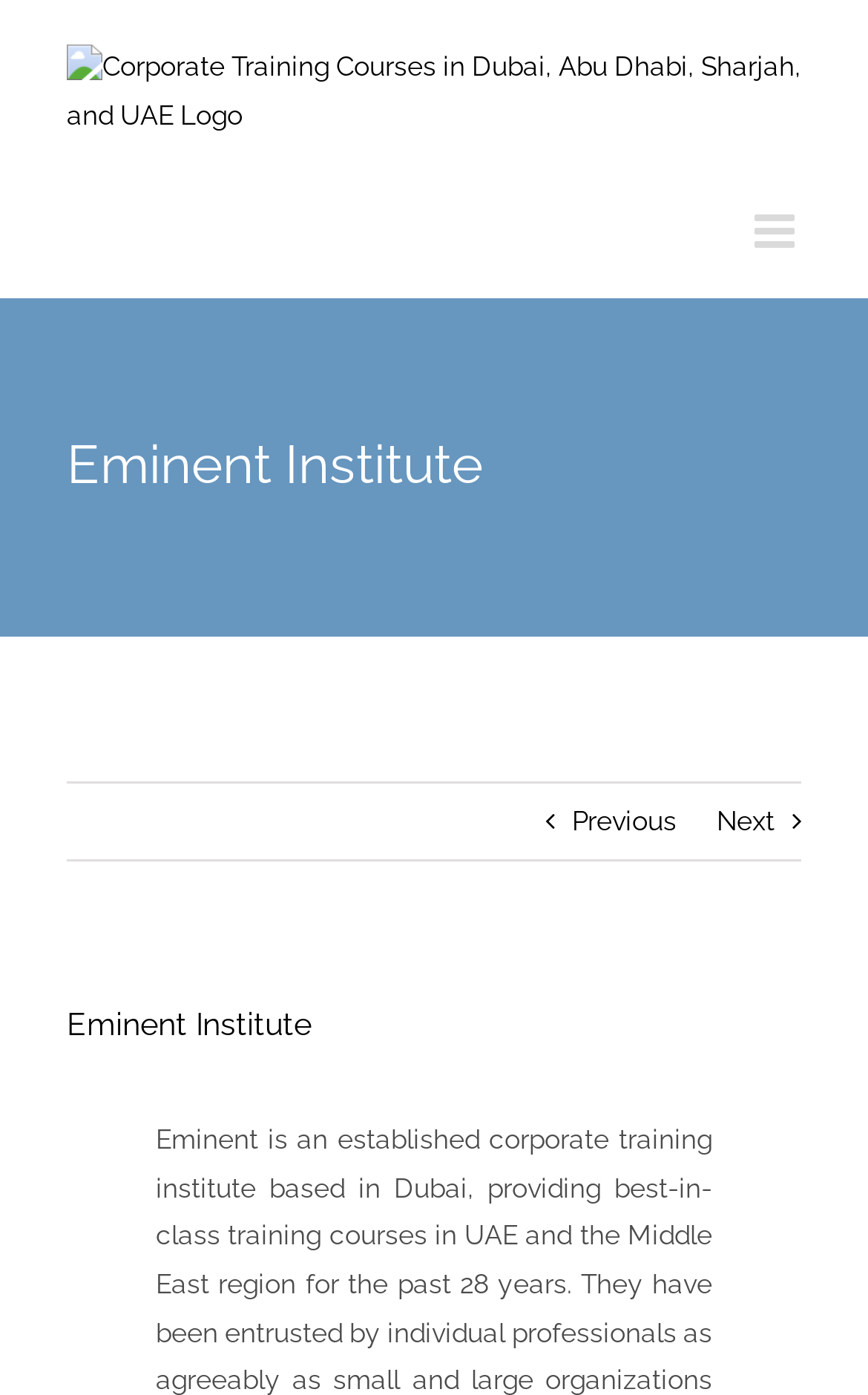Specify the bounding box coordinates (top-left x, top-left y, bottom-right x, bottom-right y) of the UI element in the screenshot that matches this description: aria-label="Toggle mobile menu"

[0.869, 0.149, 0.923, 0.182]